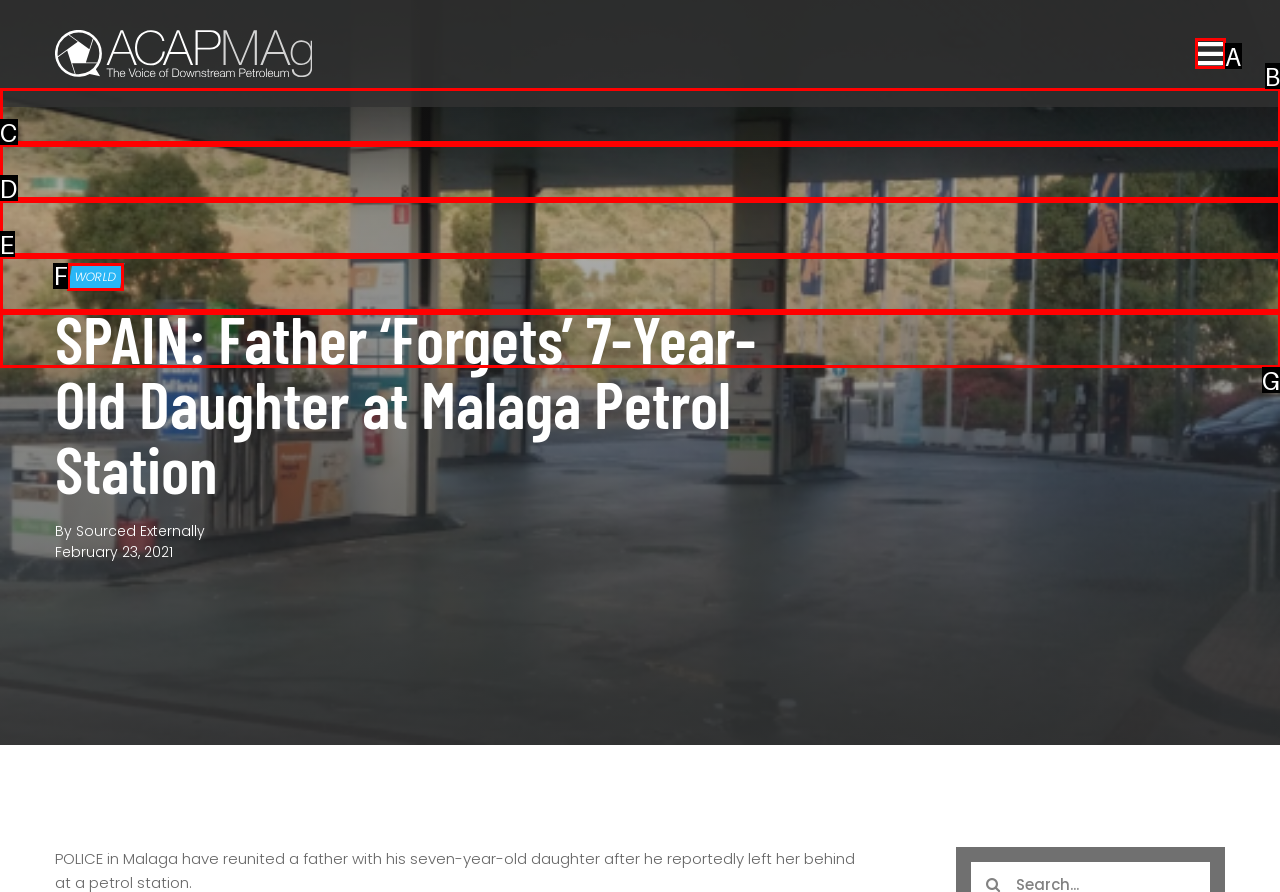With the description: RECENT POSTS, find the option that corresponds most closely and answer with its letter directly.

C